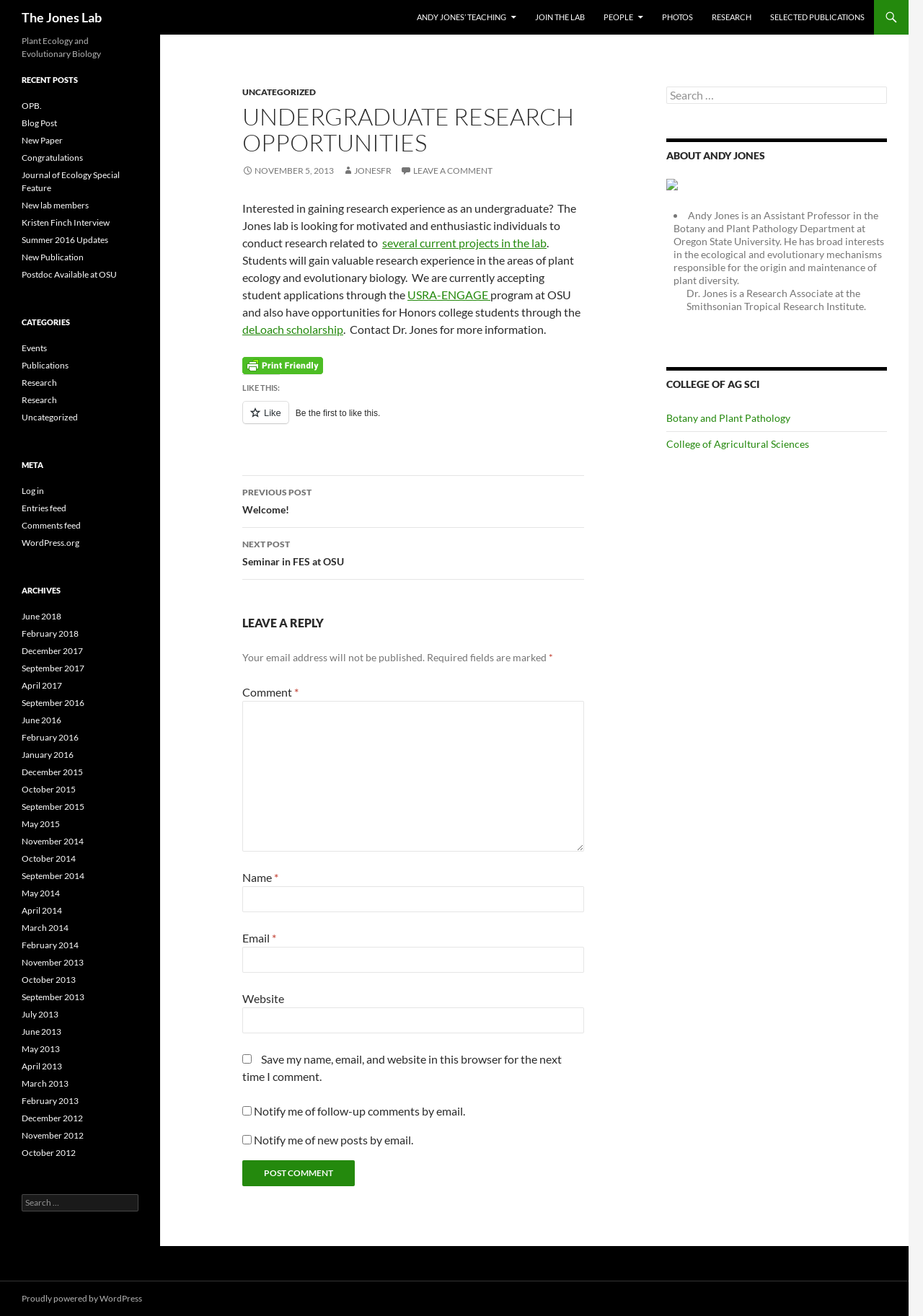What is the research area of Dr. Jones?
Use the image to give a comprehensive and detailed response to the question.

The research area of Dr. Jones can be found in the 'ABOUT ANDY JONES' section, which mentions that Dr. Jones has broad interests in the ecological and evolutionary mechanisms responsible for the origin and maintenance of plant diversity.